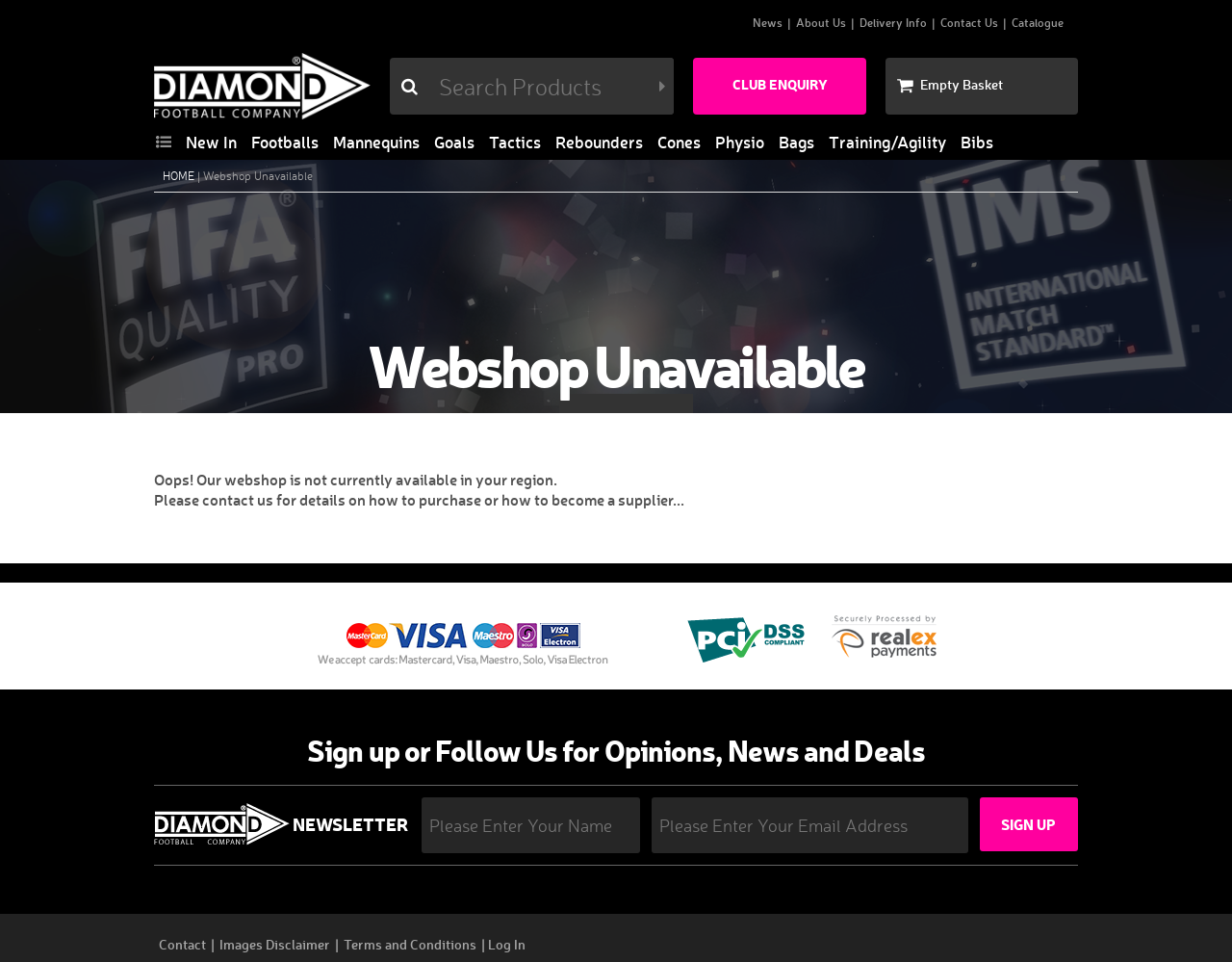Show the bounding box coordinates of the region that should be clicked to follow the instruction: "Sign up for the newsletter."

[0.795, 0.829, 0.875, 0.885]